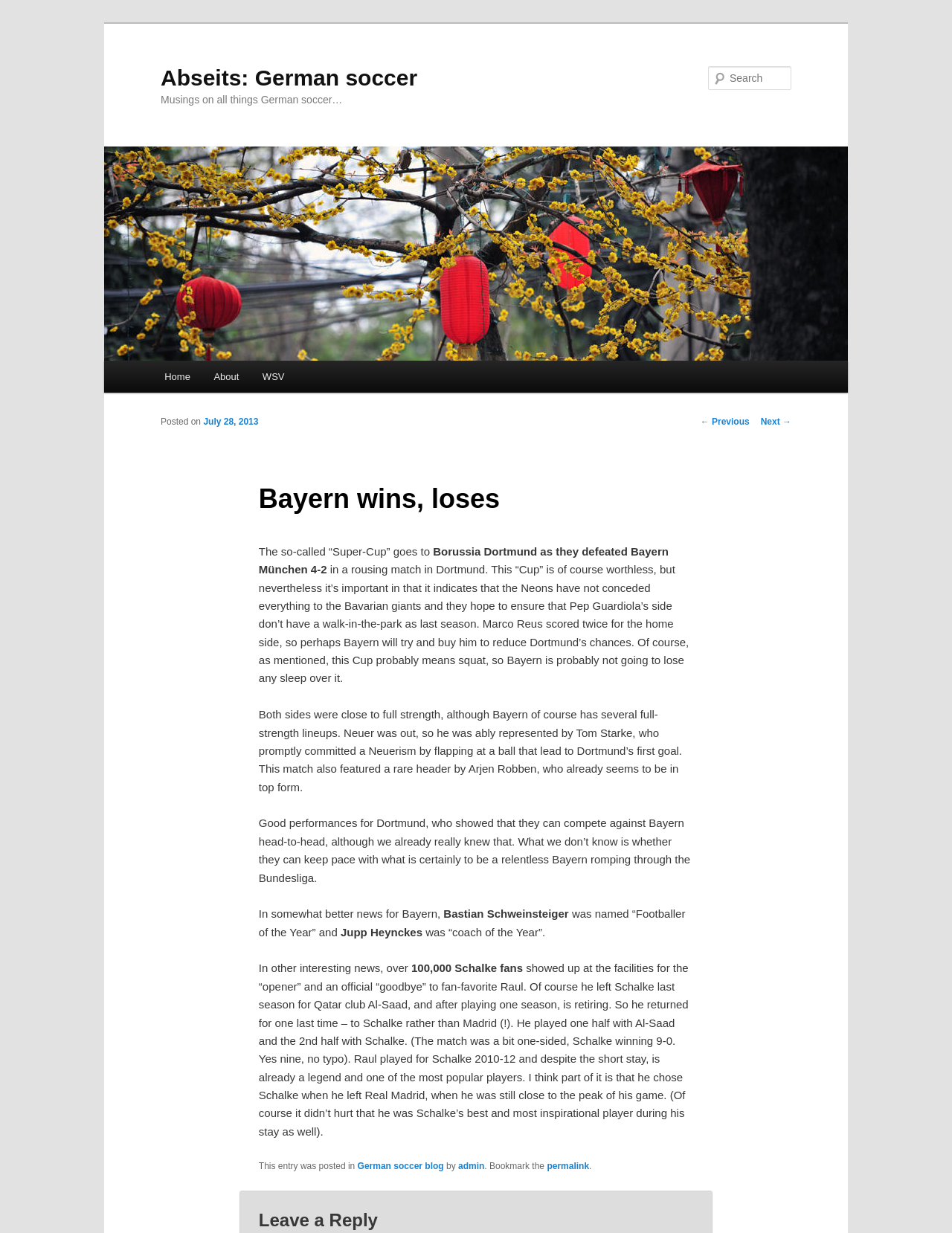Can you identify the bounding box coordinates of the clickable region needed to carry out this instruction: 'Leave a reply'? The coordinates should be four float numbers within the range of 0 to 1, stated as [left, top, right, bottom].

[0.272, 0.981, 0.728, 1.0]